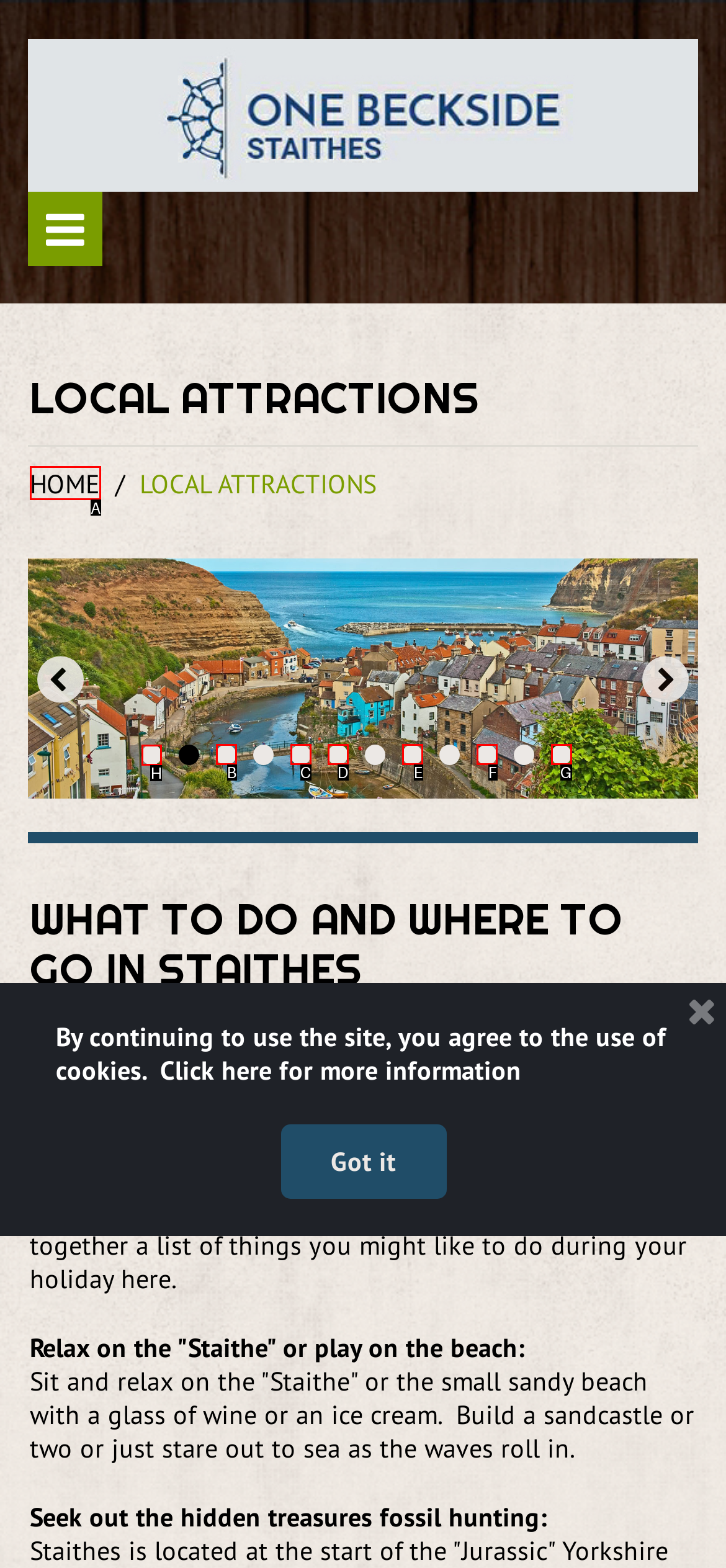Tell me which one HTML element I should click to complete the following task: Click the number 1 link
Answer with the option's letter from the given choices directly.

H